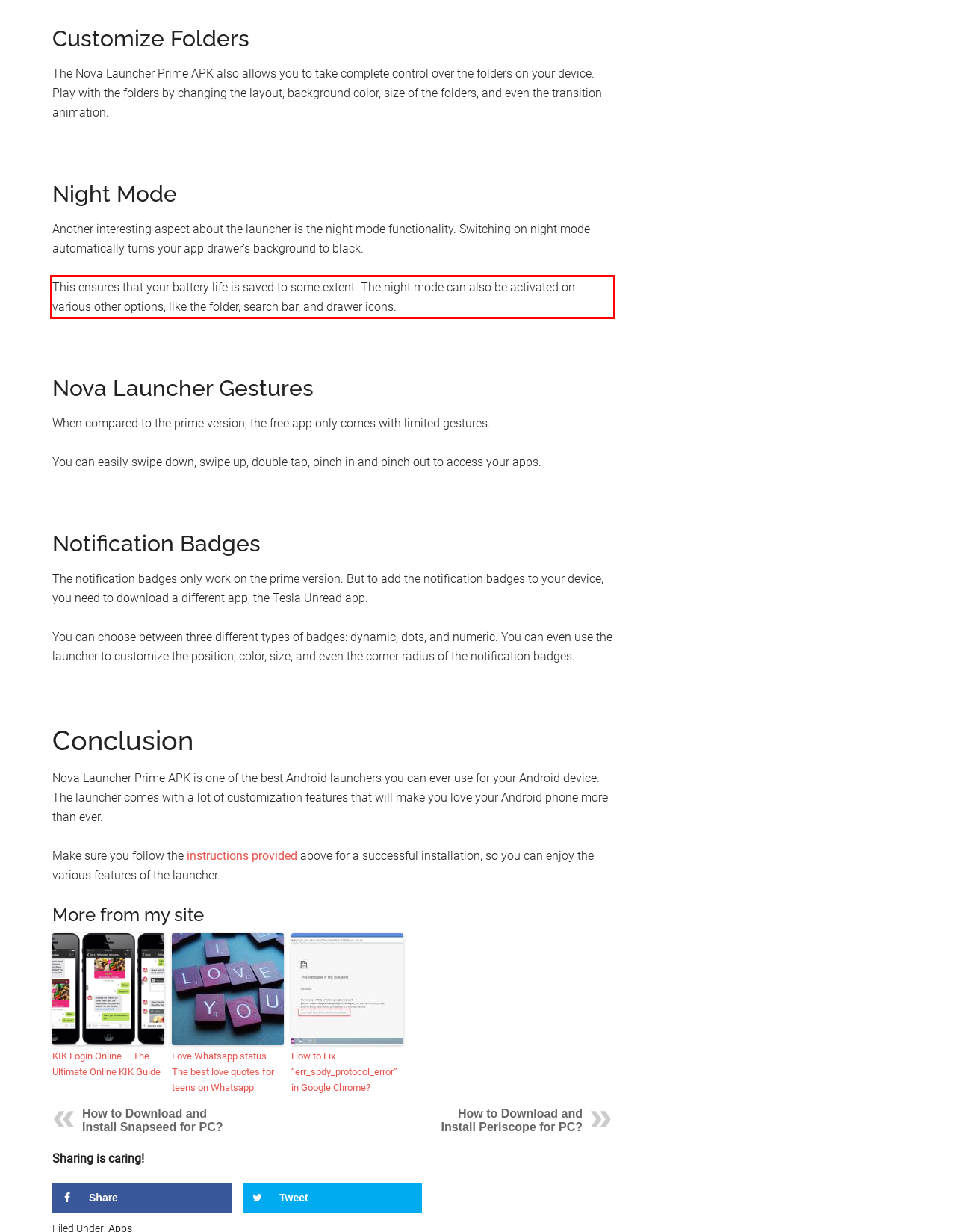Please identify and extract the text from the UI element that is surrounded by a red bounding box in the provided webpage screenshot.

This ensures that your battery life is saved to some extent. The night mode can also be activated on various other options, like the folder, search bar, and drawer icons.